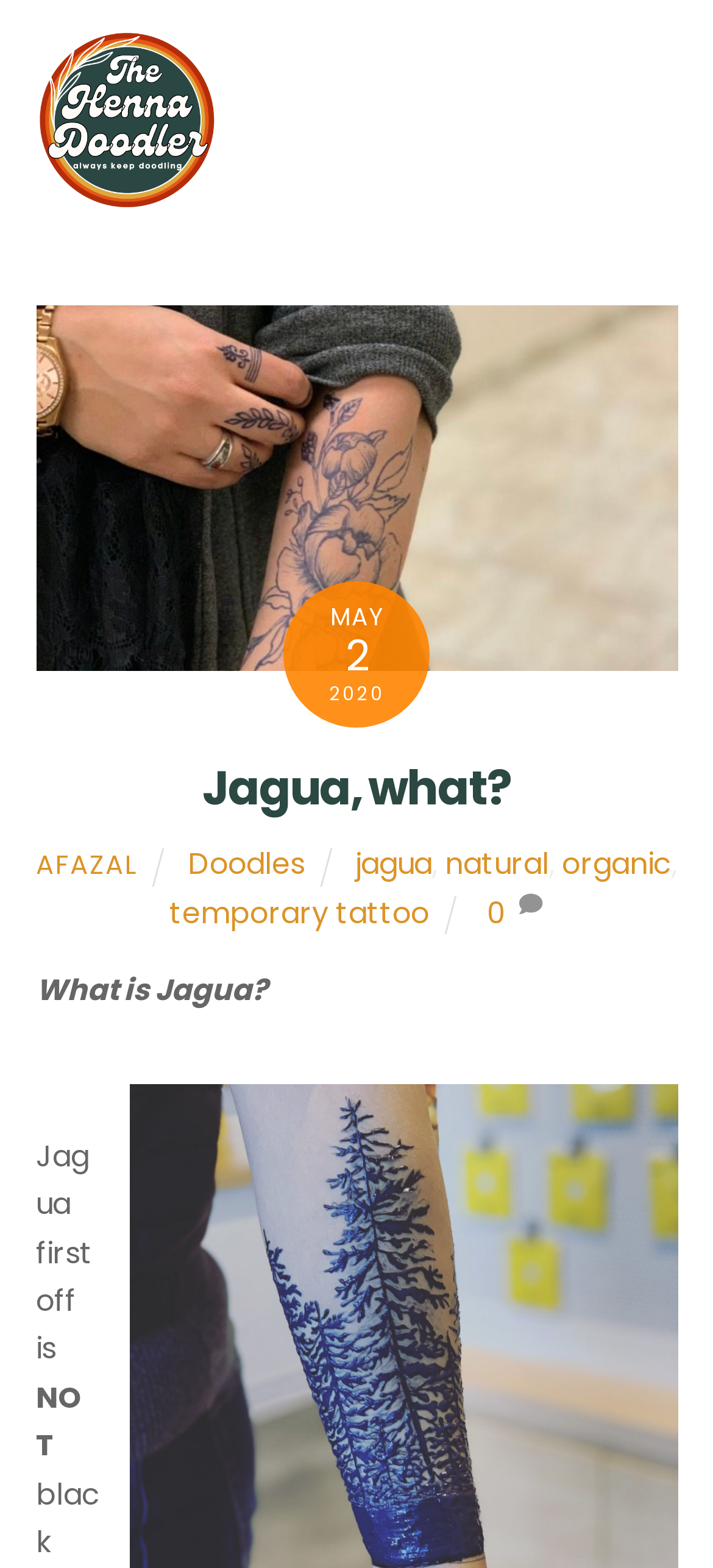Find and indicate the bounding box coordinates of the region you should select to follow the given instruction: "View the shop cart".

[0.719, 0.008, 0.822, 0.055]